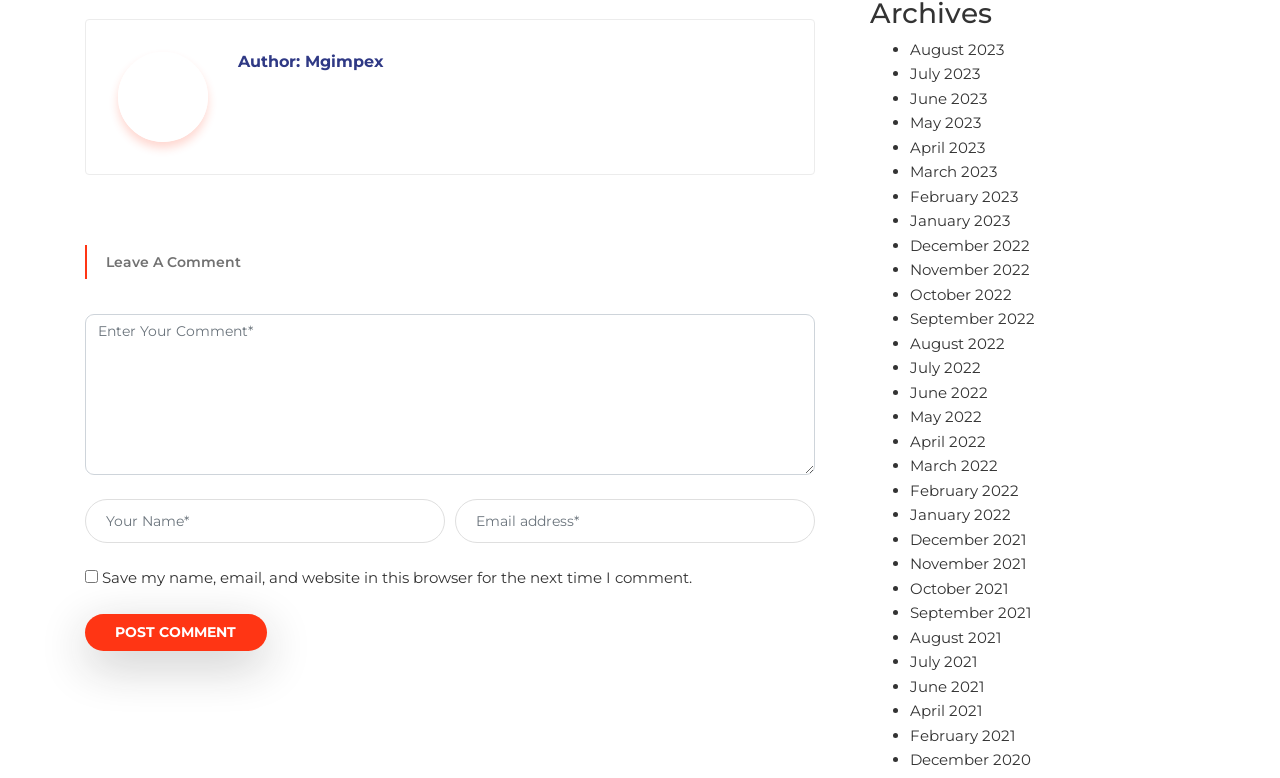Locate the bounding box coordinates of the clickable part needed for the task: "View the August 2023 link".

[0.711, 0.051, 0.784, 0.076]